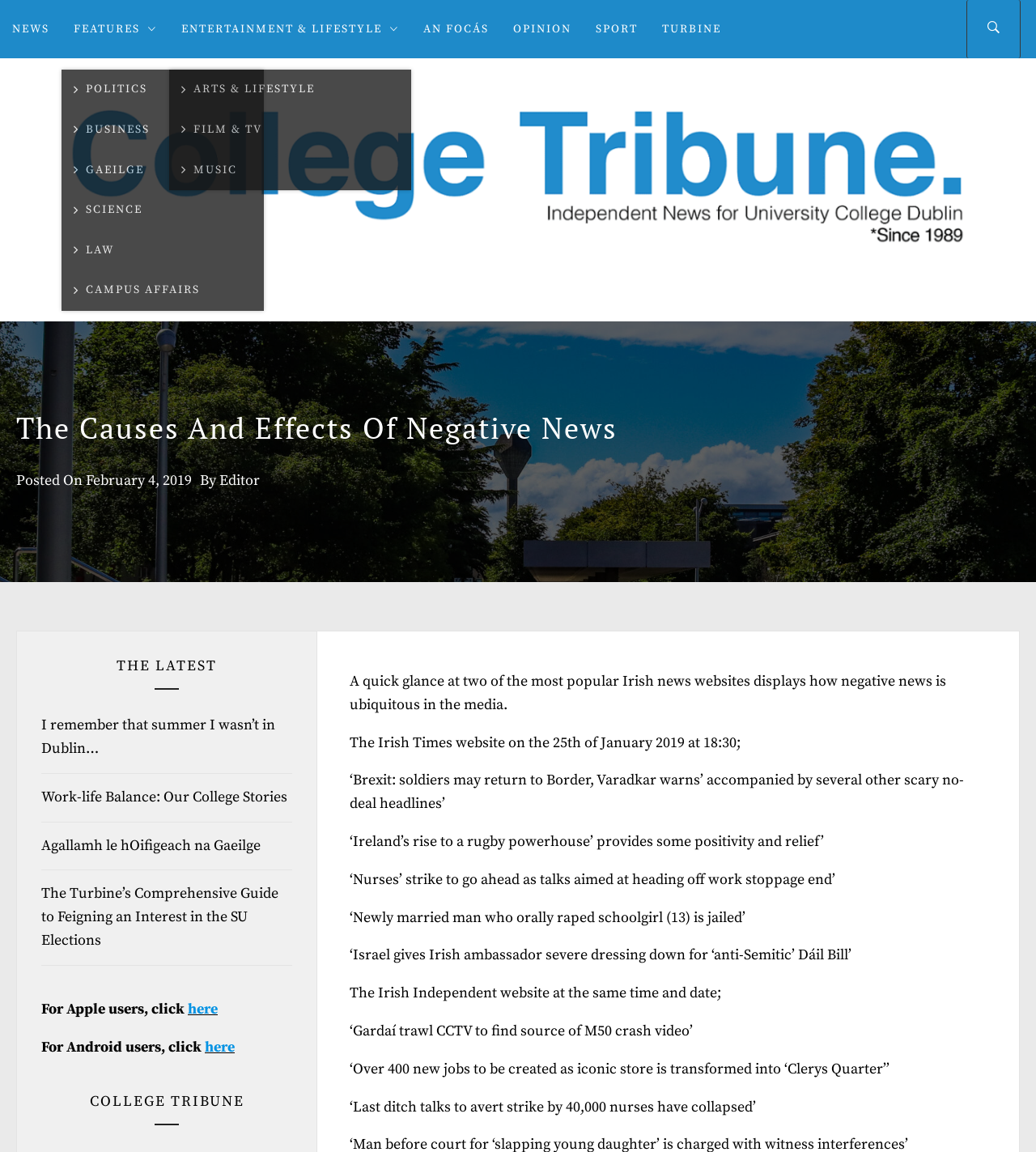What is the category of the article 'I remember that summer I wasn’t in Dublin…'?
Please respond to the question thoroughly and include all relevant details.

The category of the article can be found above the article title, where it says 'THE LATEST'.